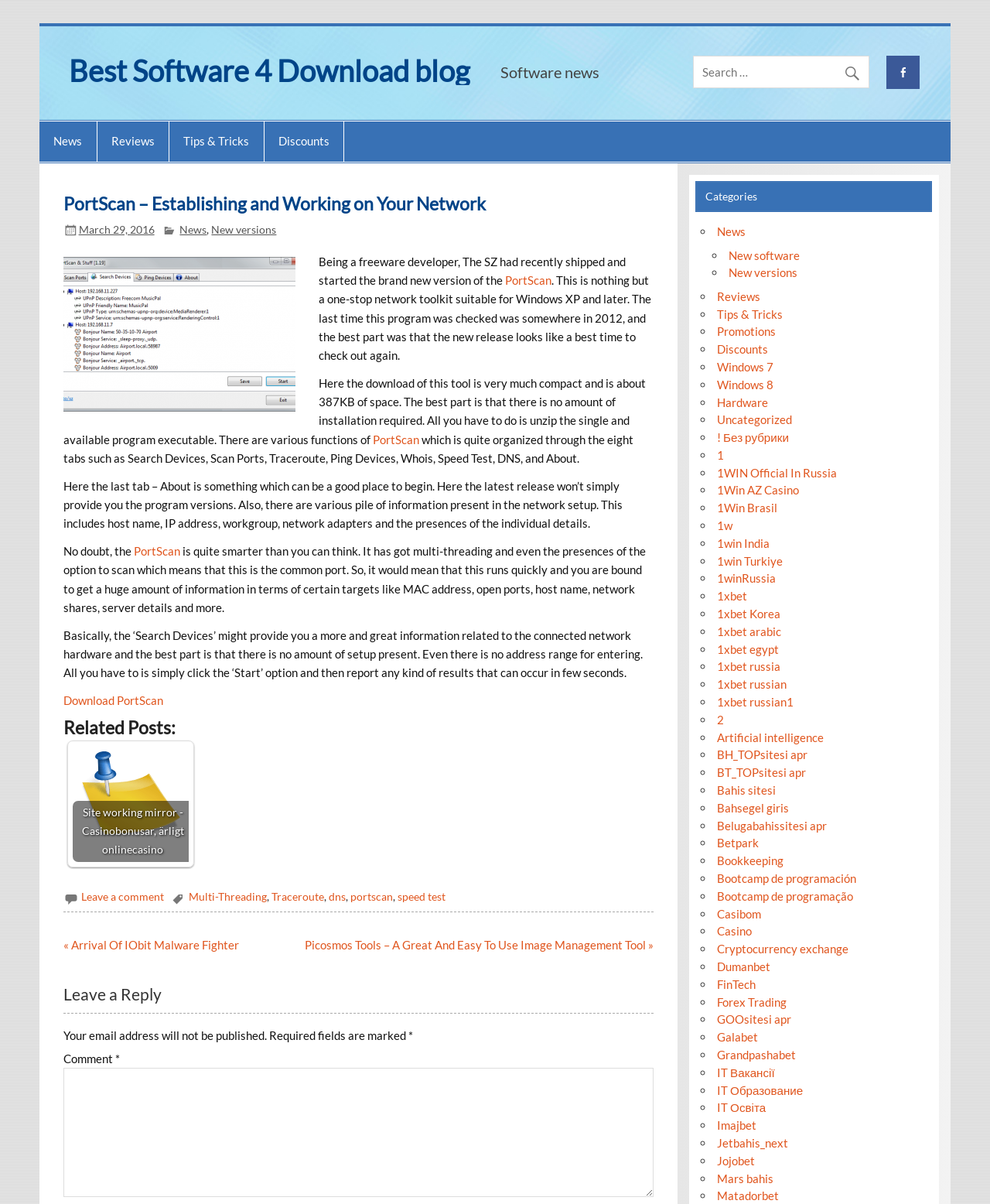What is the name of the tool being discussed?
Examine the image and provide an in-depth answer to the question.

The article is discussing a tool called PortScan, which is a freeware developer's tool that is a one-stop network toolkit suitable for Windows XP and later.